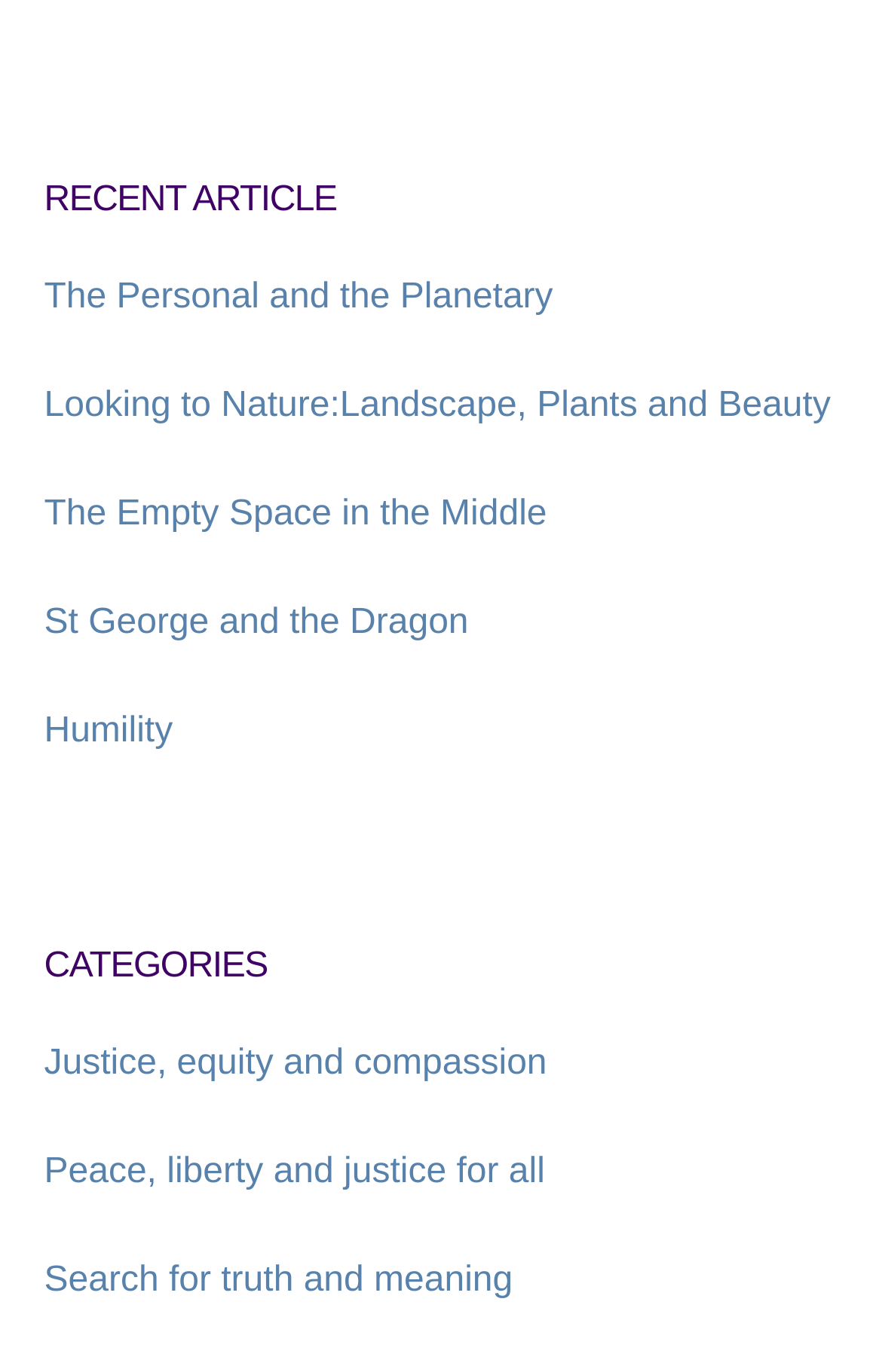Could you provide the bounding box coordinates for the portion of the screen to click to complete this instruction: "Explore the category of Justice, equity and compassion"?

[0.05, 0.762, 0.62, 0.79]